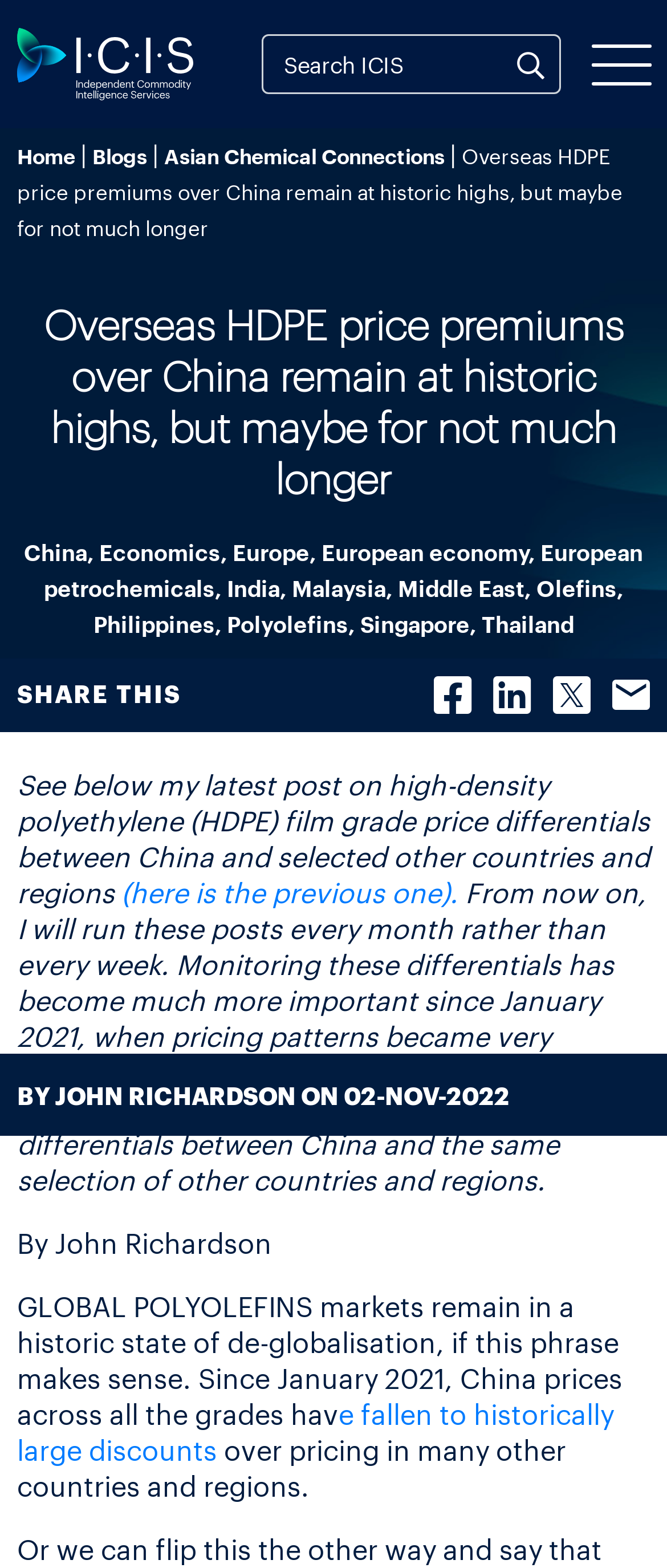What is the topic of the latest post?
Please ensure your answer is as detailed and informative as possible.

I found the answer by reading the static text element that says 'See below my latest post on high-density polyethylene (HDPE) film grade price differentials between China and selected other countries and regions'. This indicates that the topic of the latest post is HDPE film grade price differentials.